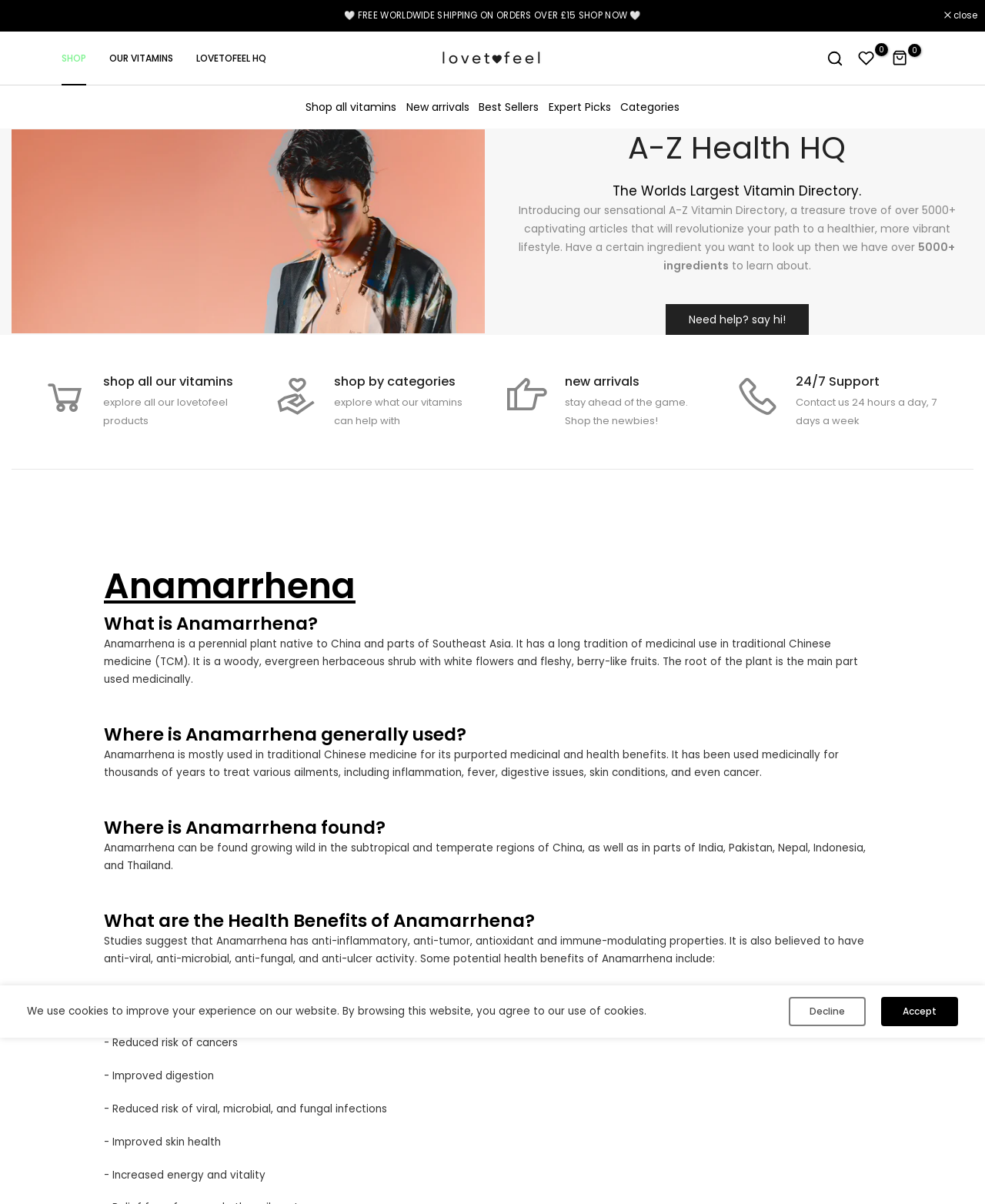Refer to the image and provide a thorough answer to this question:
How many health benefits of Anamarrhena are listed?

I counted the number of static text elements that list the health benefits of Anamarrhena, which include relief from inflammation, reduced risk of cancers, improved digestion, reduced risk of viral, microbial, and fungal infections, improved skin health, and increased energy and vitality.